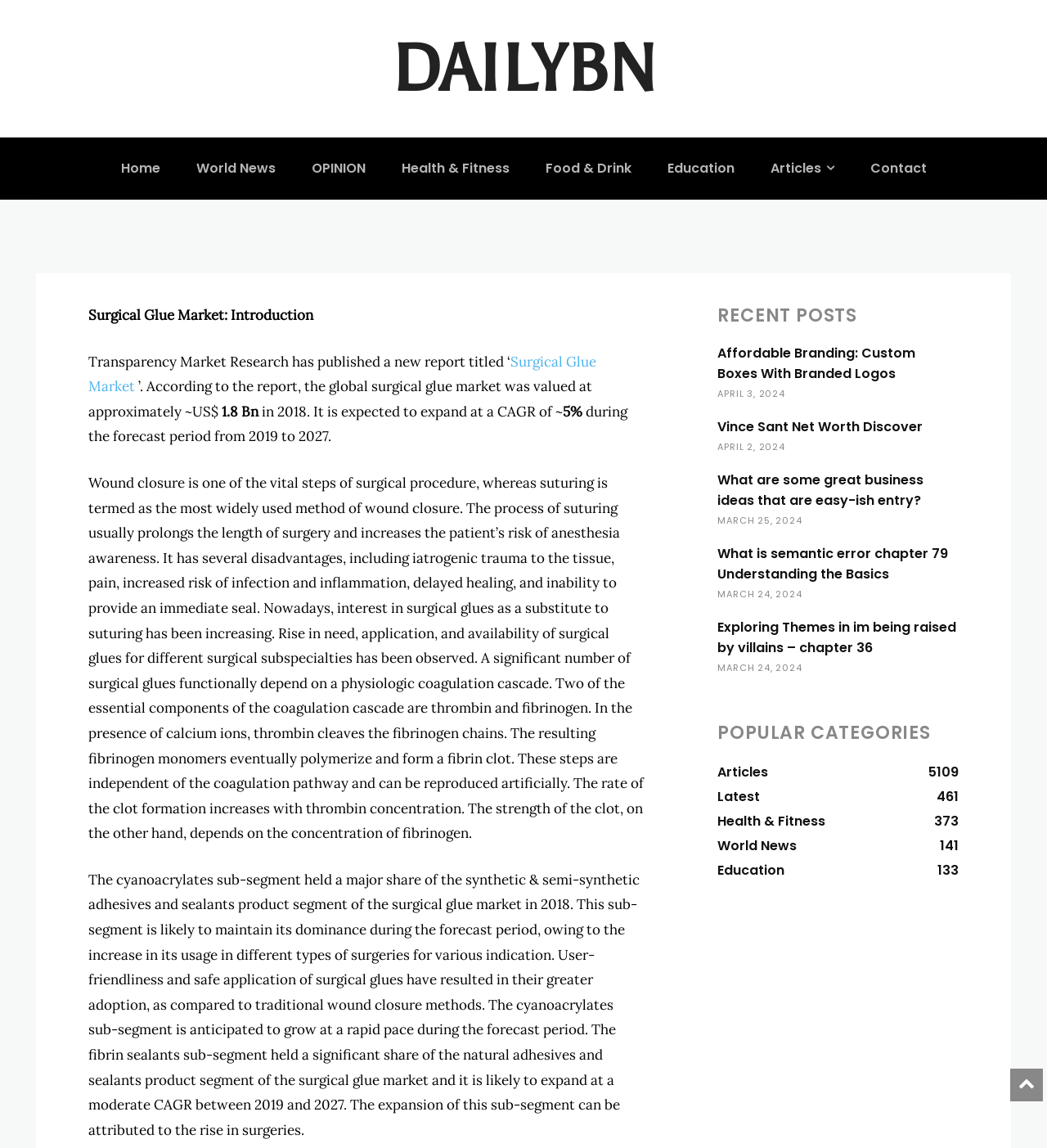Can you identify the bounding box coordinates of the clickable region needed to carry out this instruction: 'Explore the 'Health & Fitness' category'? The coordinates should be four float numbers within the range of 0 to 1, stated as [left, top, right, bottom].

[0.372, 0.12, 0.497, 0.174]